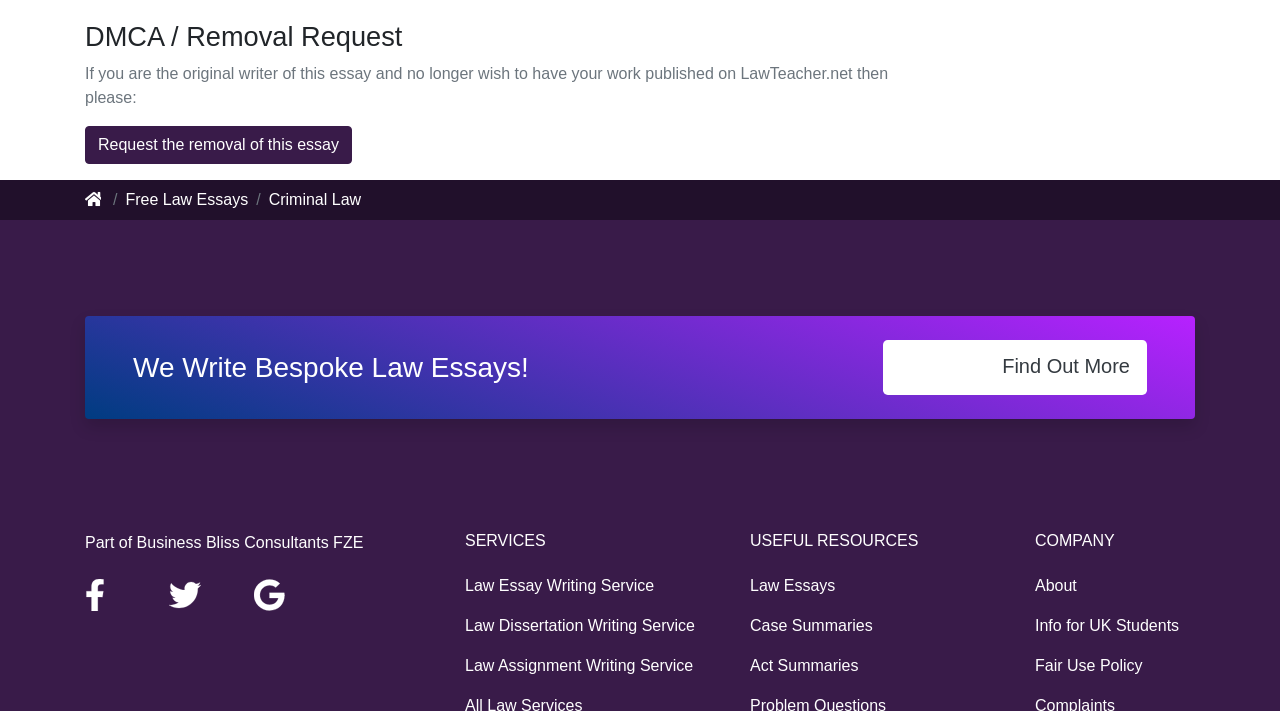Can you determine the bounding box coordinates of the area that needs to be clicked to fulfill the following instruction: "Visit Facebook"?

[0.066, 0.823, 0.095, 0.847]